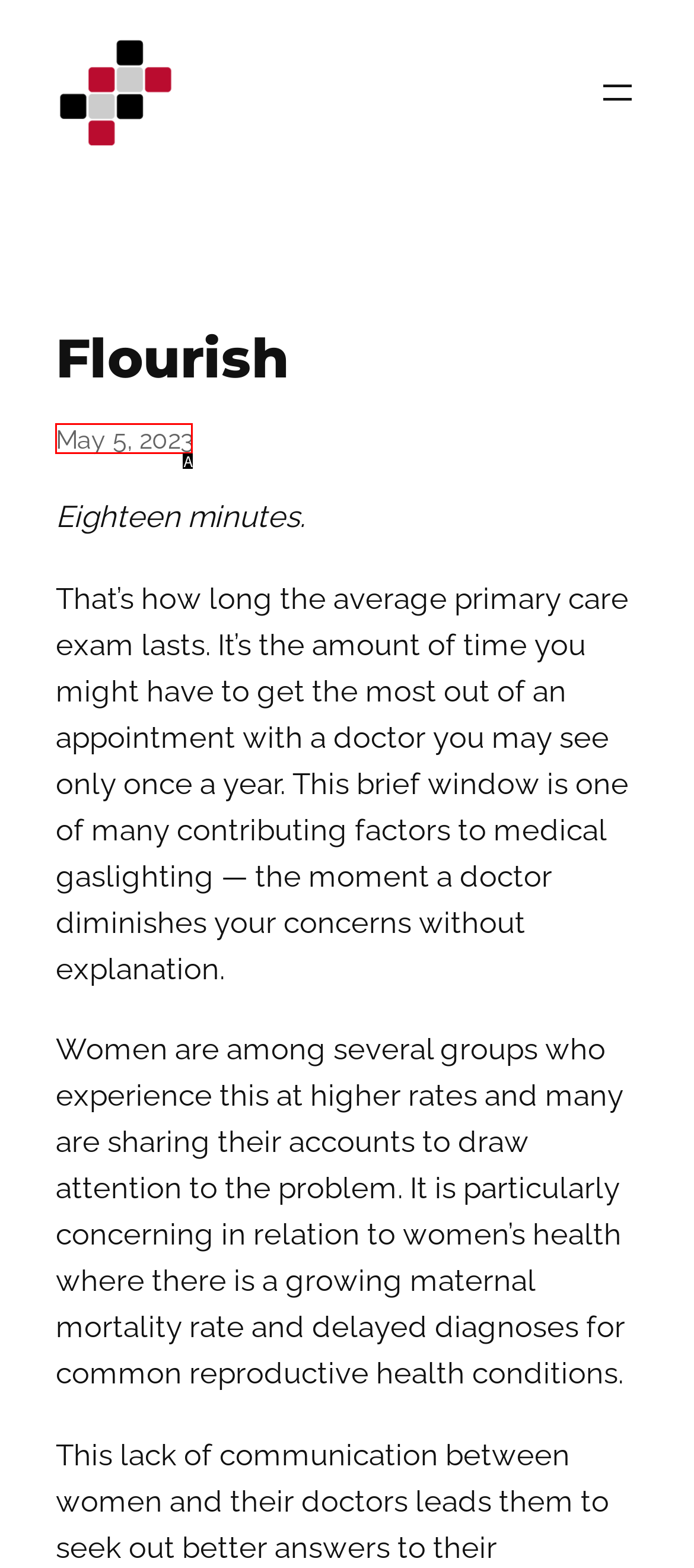Based on the description: May 5, 2023
Select the letter of the corresponding UI element from the choices provided.

A